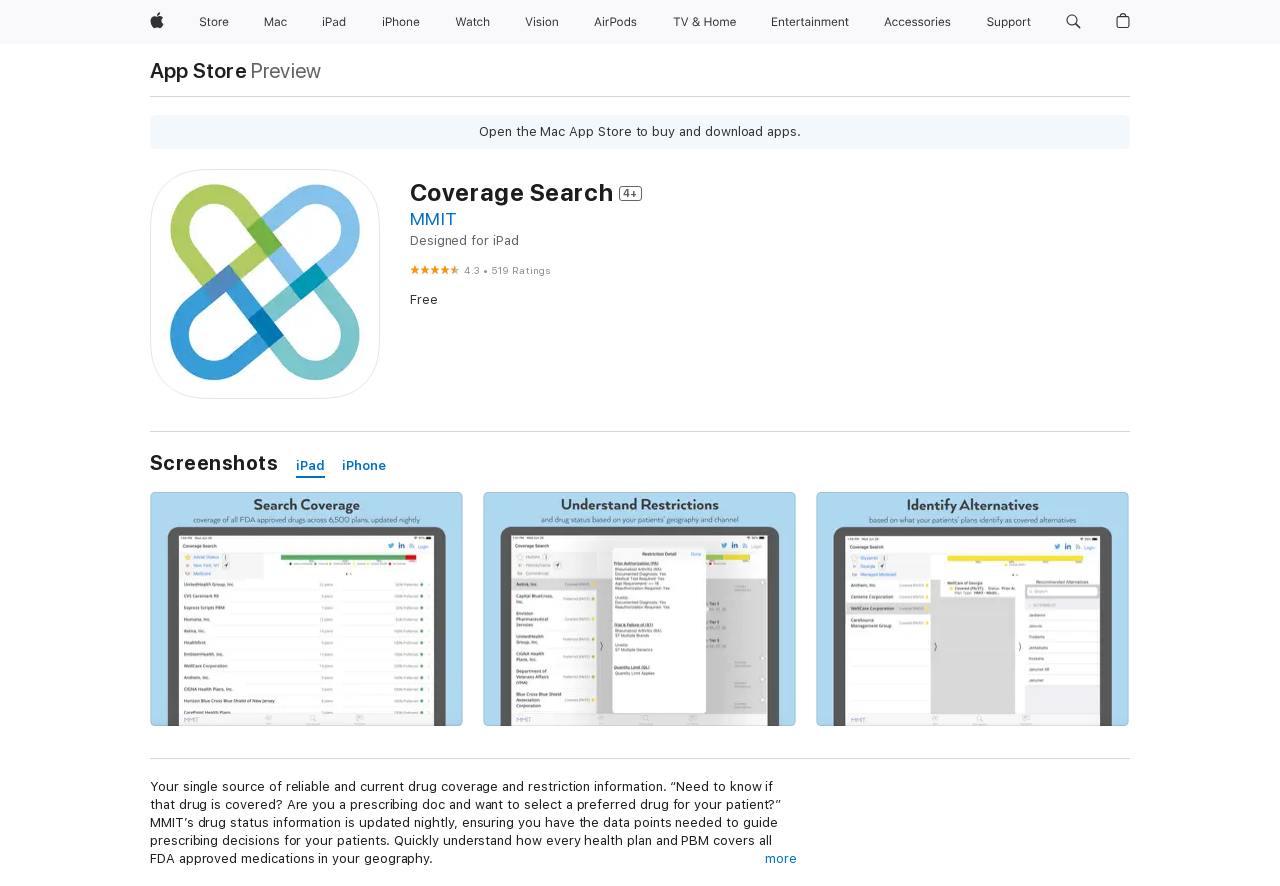Create a full and detailed caption for the entire webpage.

This webpage appears to be the Apple App Store page for an app called "Coverage Search". At the top of the page, there is a navigation menu with links to various Apple products and services, including the App Store, Mac, iPad, iPhone, Watch, and more. Each link has an accompanying image. There is also a search bar and a shopping bag icon at the top right corner.

Below the navigation menu, there is a prominent section highlighting the app "Coverage Search". This section includes a heading with the app's name and rating (4.3 out of 5), as well as a brief description of the app. There are also links to the app's developer, MMIT, and a "Designed for iPad" badge.

To the right of the app's description, there are screenshots of the app on different devices, including the iPad and iPhone. Below the screenshots, there is a section with a heading "Description" that provides more detailed information about the app's features and benefits.

The app's description explains that it provides reliable and current drug coverage and restriction information, updated nightly, to help guide prescribing decisions for patients. The text is quite detailed, suggesting that the app is targeted towards medical professionals.

Overall, the webpage is well-organized and easy to navigate, with clear headings and concise descriptions that provide a good overview of the app's features and benefits.